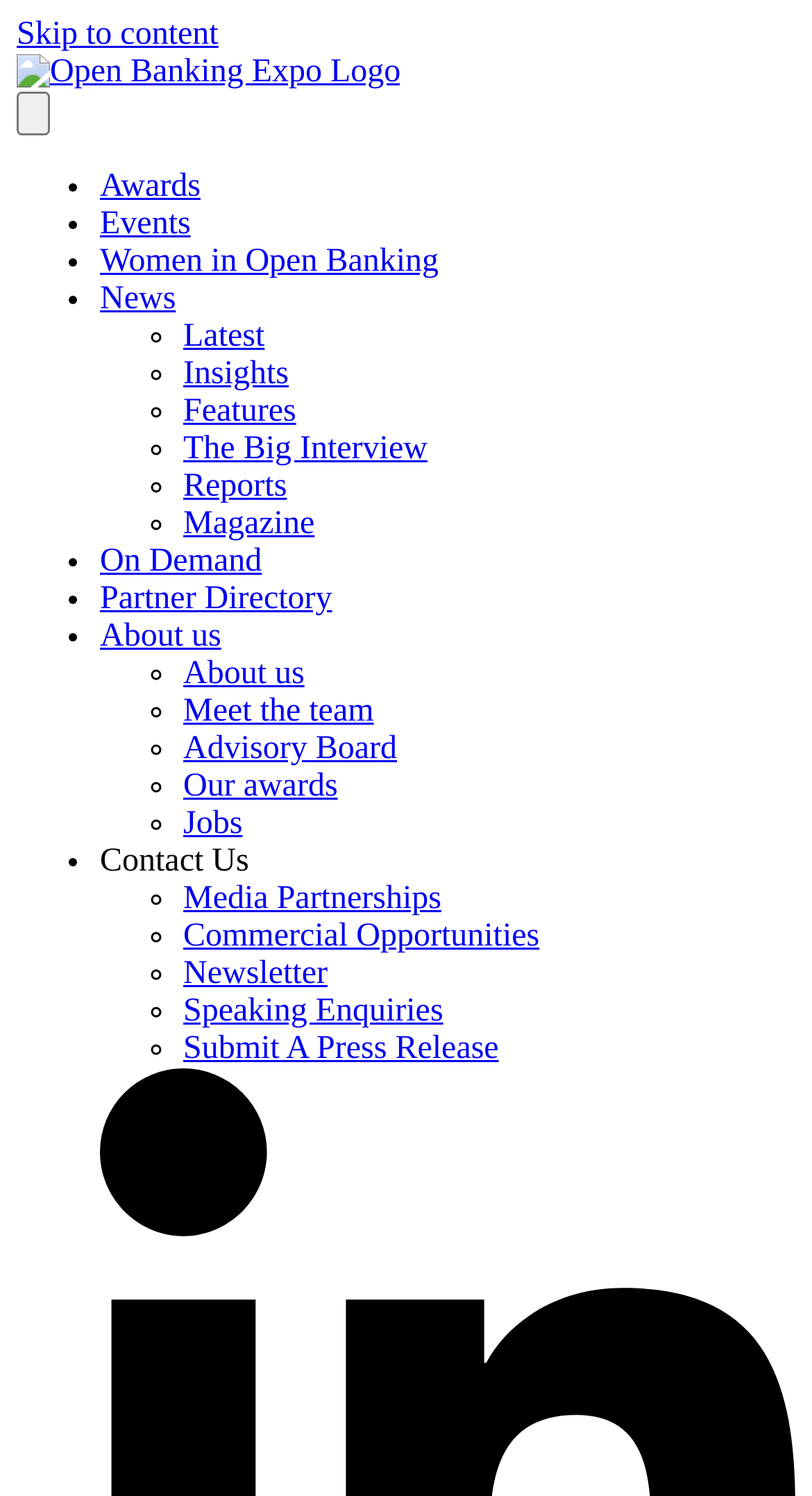Specify the bounding box coordinates of the region I need to click to perform the following instruction: "View the 'About us' section". The coordinates must be four float numbers in the range of 0 to 1, i.e., [left, top, right, bottom].

[0.123, 0.413, 0.272, 0.437]